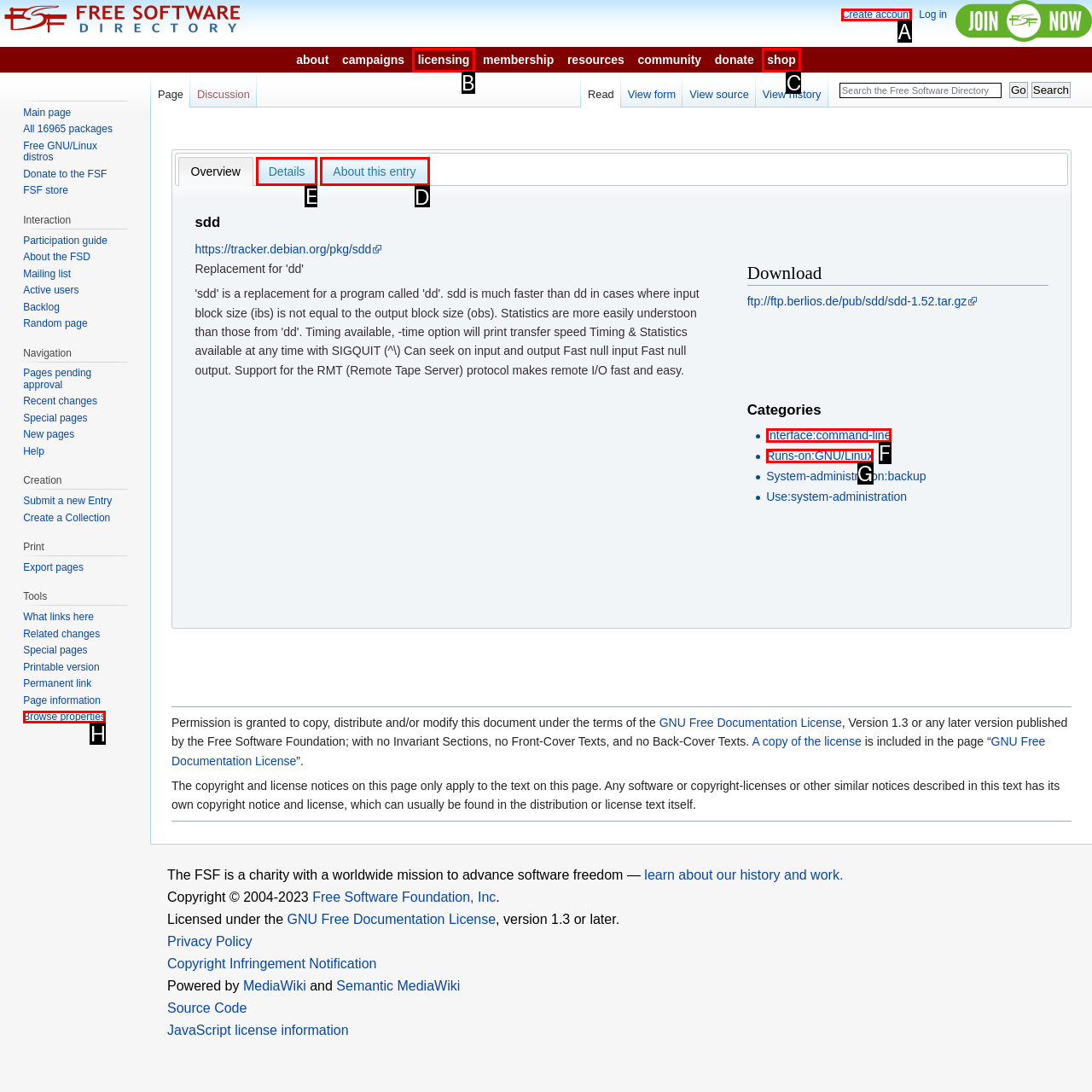Out of the given choices, which letter corresponds to the UI element required to Click on the 'About this entry' tab? Answer with the letter.

D